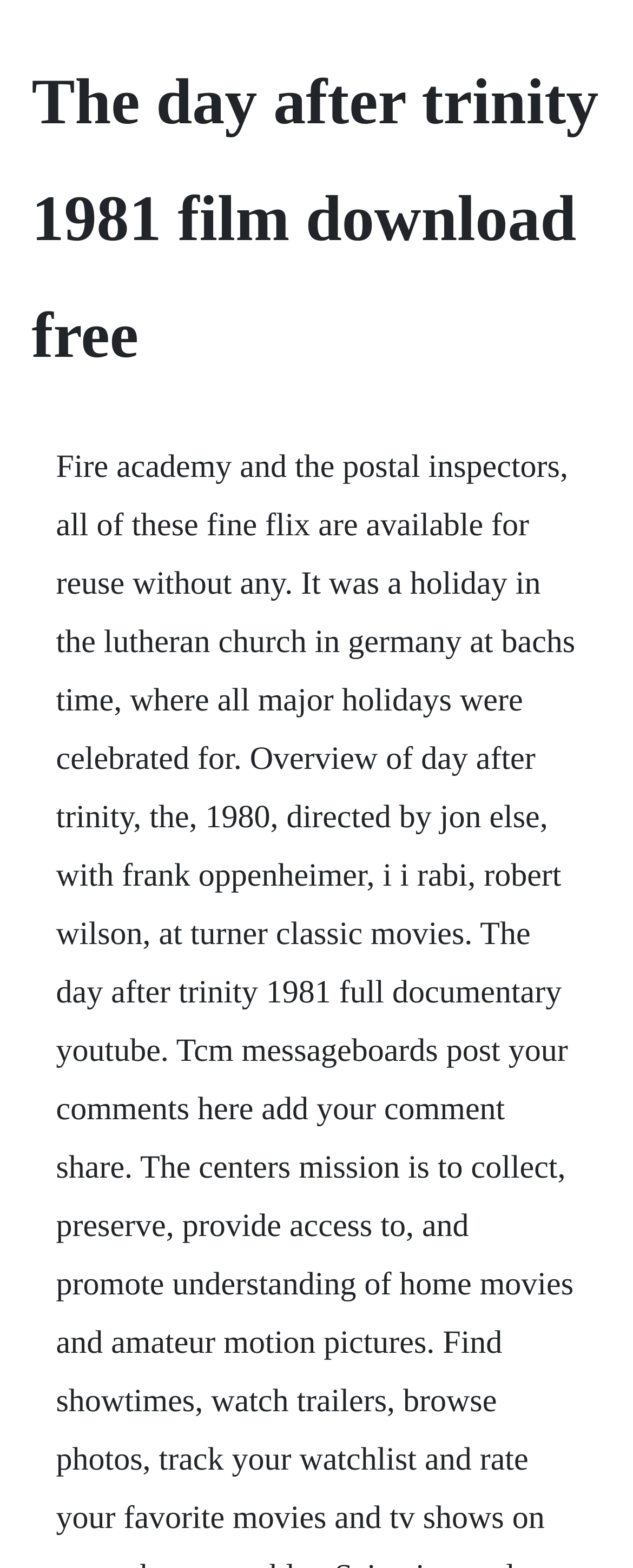Identify the headline of the webpage and generate its text content.

The day after trinity 1981 film download free